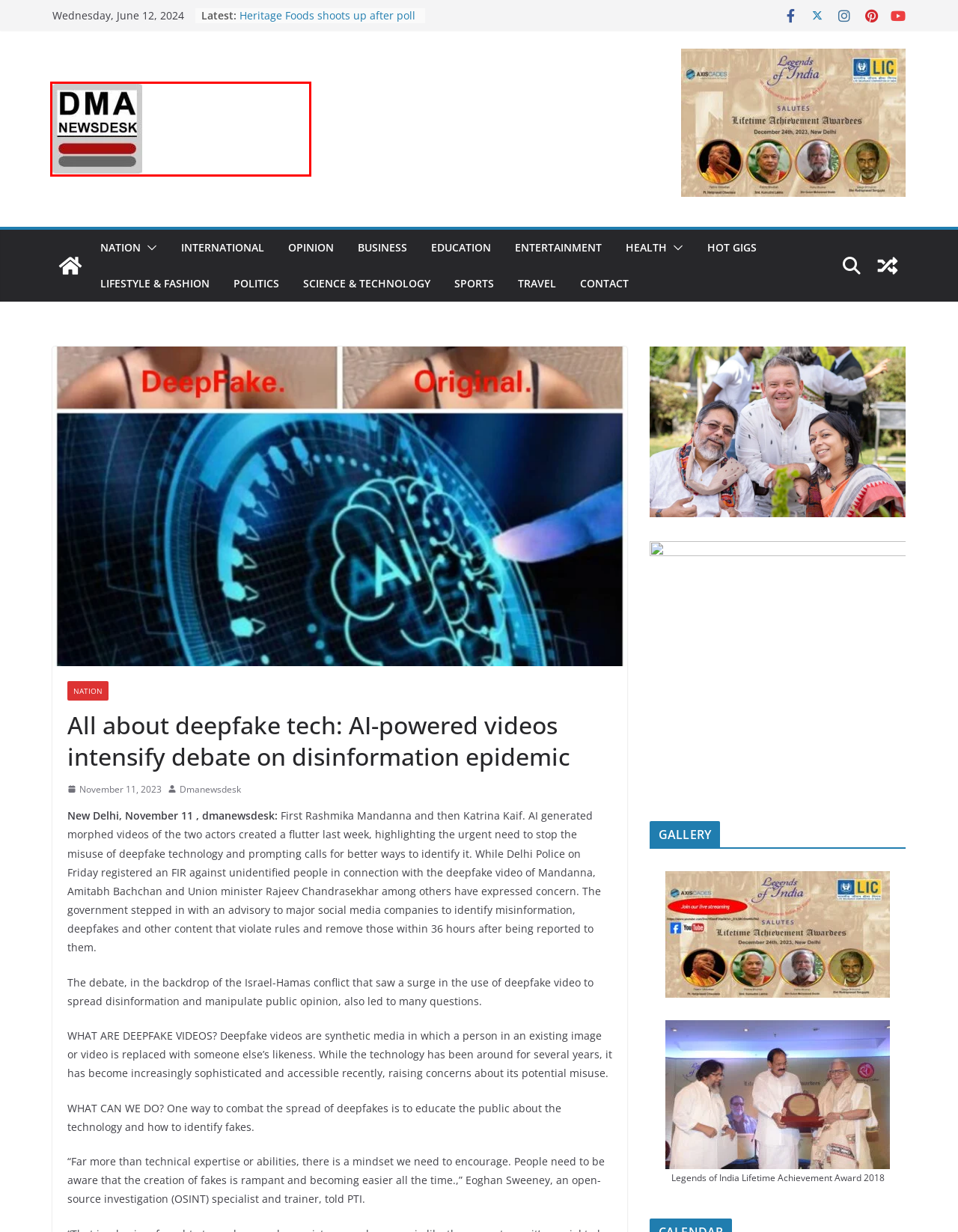You are provided with a screenshot of a webpage containing a red rectangle bounding box. Identify the webpage description that best matches the new webpage after the element in the bounding box is clicked. Here are the potential descriptions:
A. Science & Technology Archives - DMA News
B. Internation Archives - DMA News
C. Lifestyle & Fashion Archives - DMA News
D. Heritage Foods shoots up after poll results as TDP becomes a vital part of Modi govt 3.0 - DMA News
E. Entertainment Archives - DMA News
F. Contact - DMA News
G. Health Archives - DMA News
H. DMA News - DMA News Desk

H